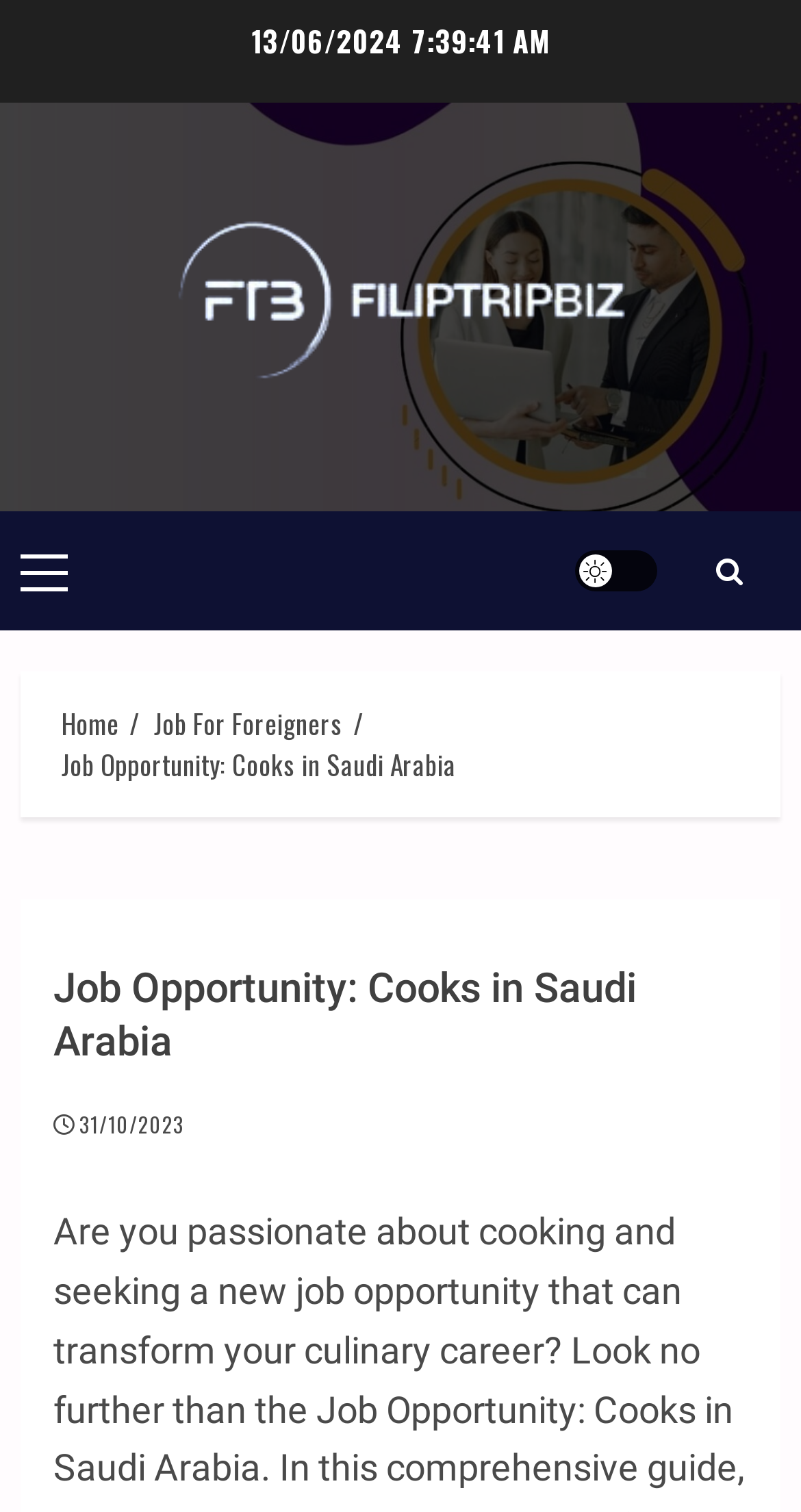How many links are in the breadcrumbs navigation?
Look at the image and provide a detailed response to the question.

I counted the number of links in the breadcrumbs navigation by looking at the navigation element with the description 'Breadcrumbs' and its child link elements, which are 'Home', 'Job For Foreigners', and 'Job Opportunity: Cooks in Saudi Arabia'.